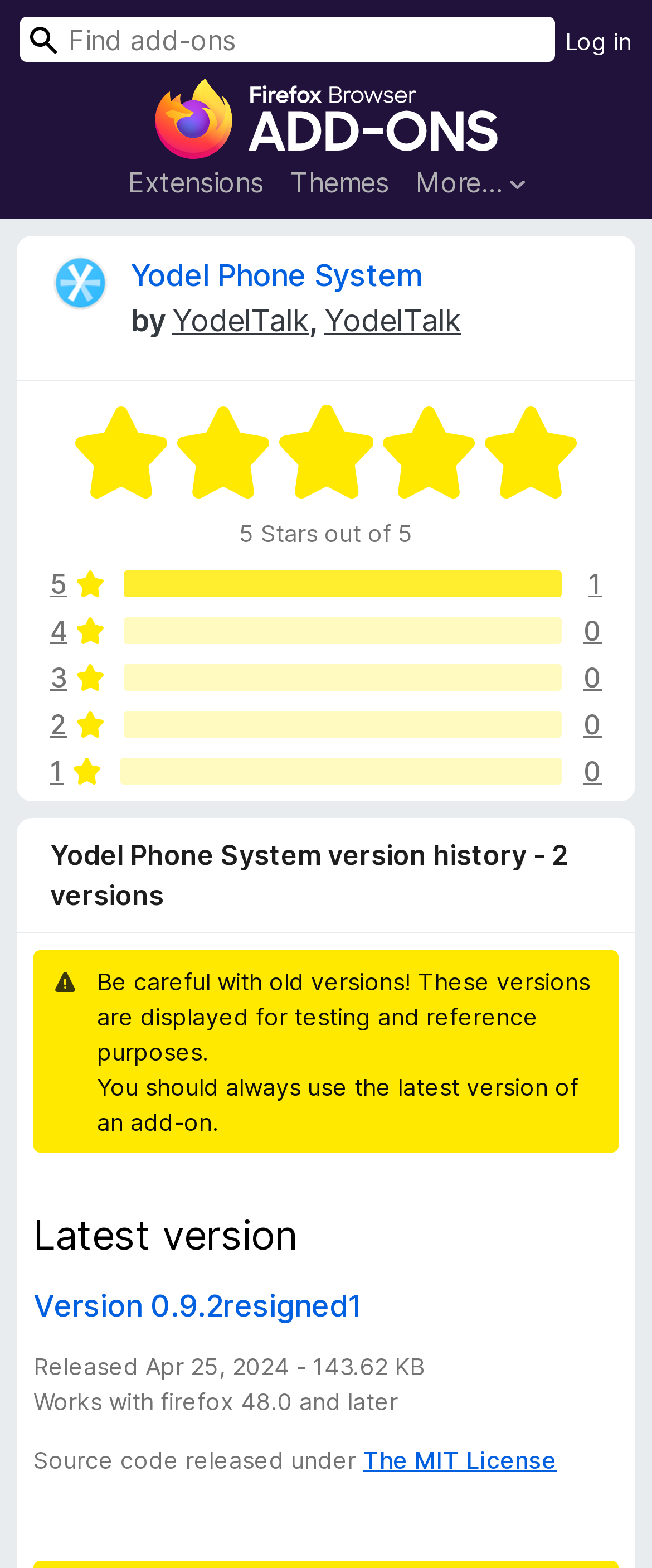What is the rating of Yodel Phone System?
Ensure your answer is thorough and detailed.

I looked at the rating section on the webpage and saw that it says 'Rated 5 out of 5' with 5 stars, indicating a perfect rating.